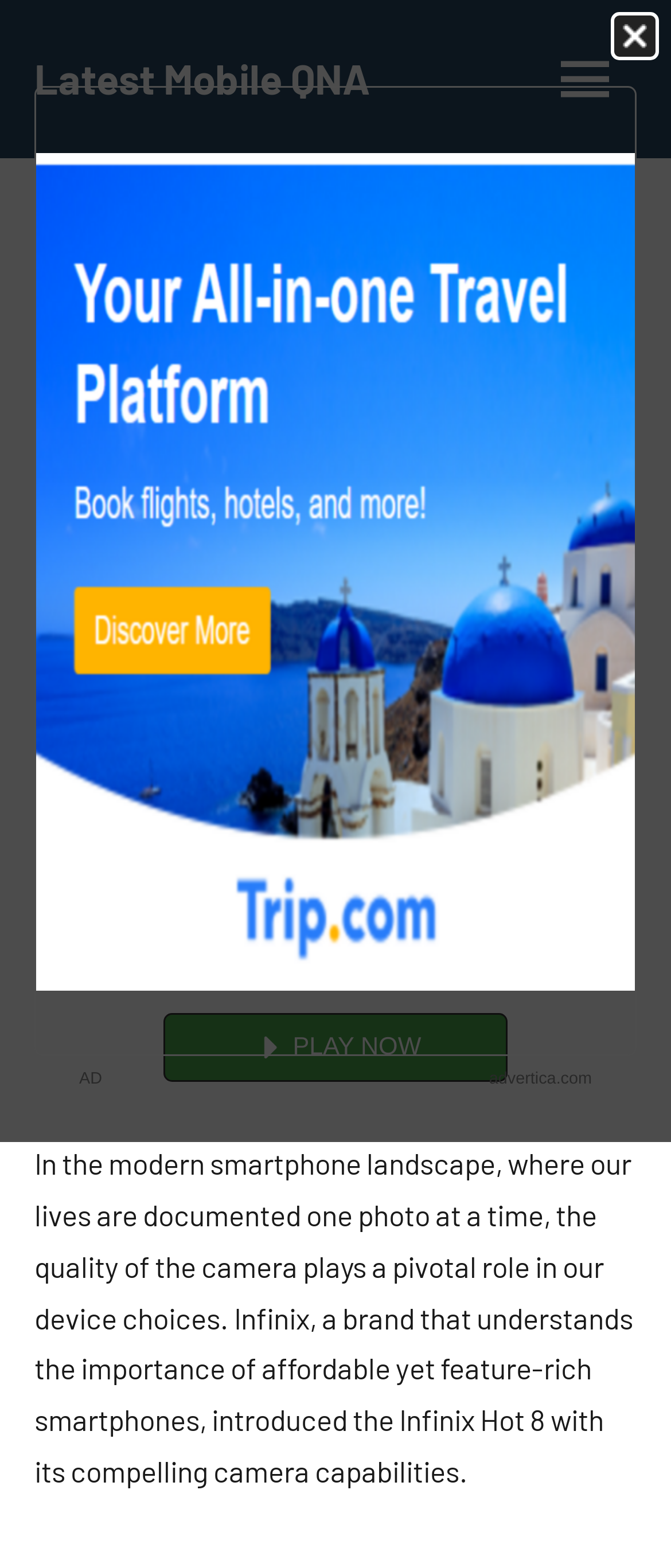What is the date of the article?
Using the image provided, answer with just one word or phrase.

August 25, 2023